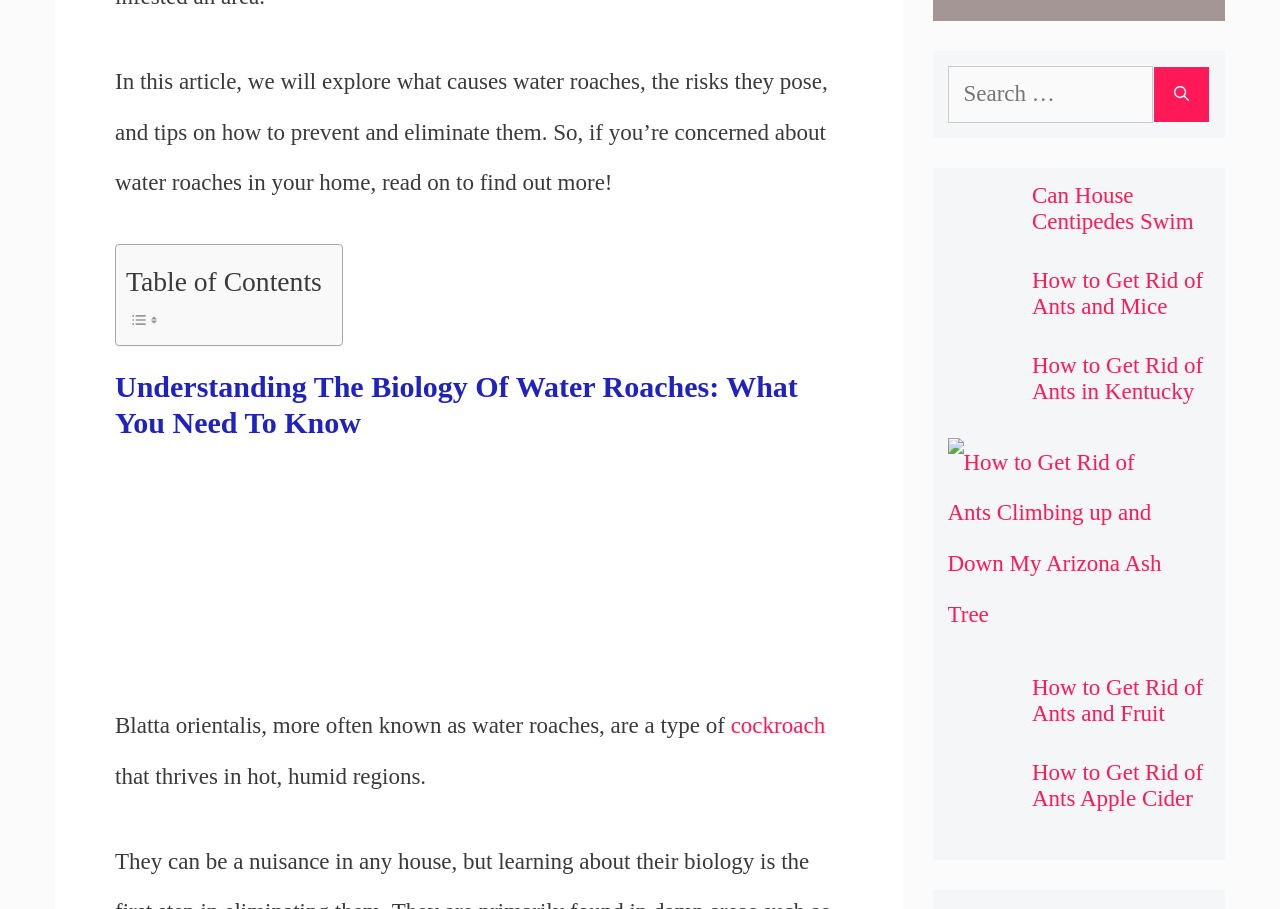Show the bounding box coordinates of the region that should be clicked to follow the instruction: "Explore the article about getting rid of ants and mice."

[0.74, 0.308, 0.779, 0.335]